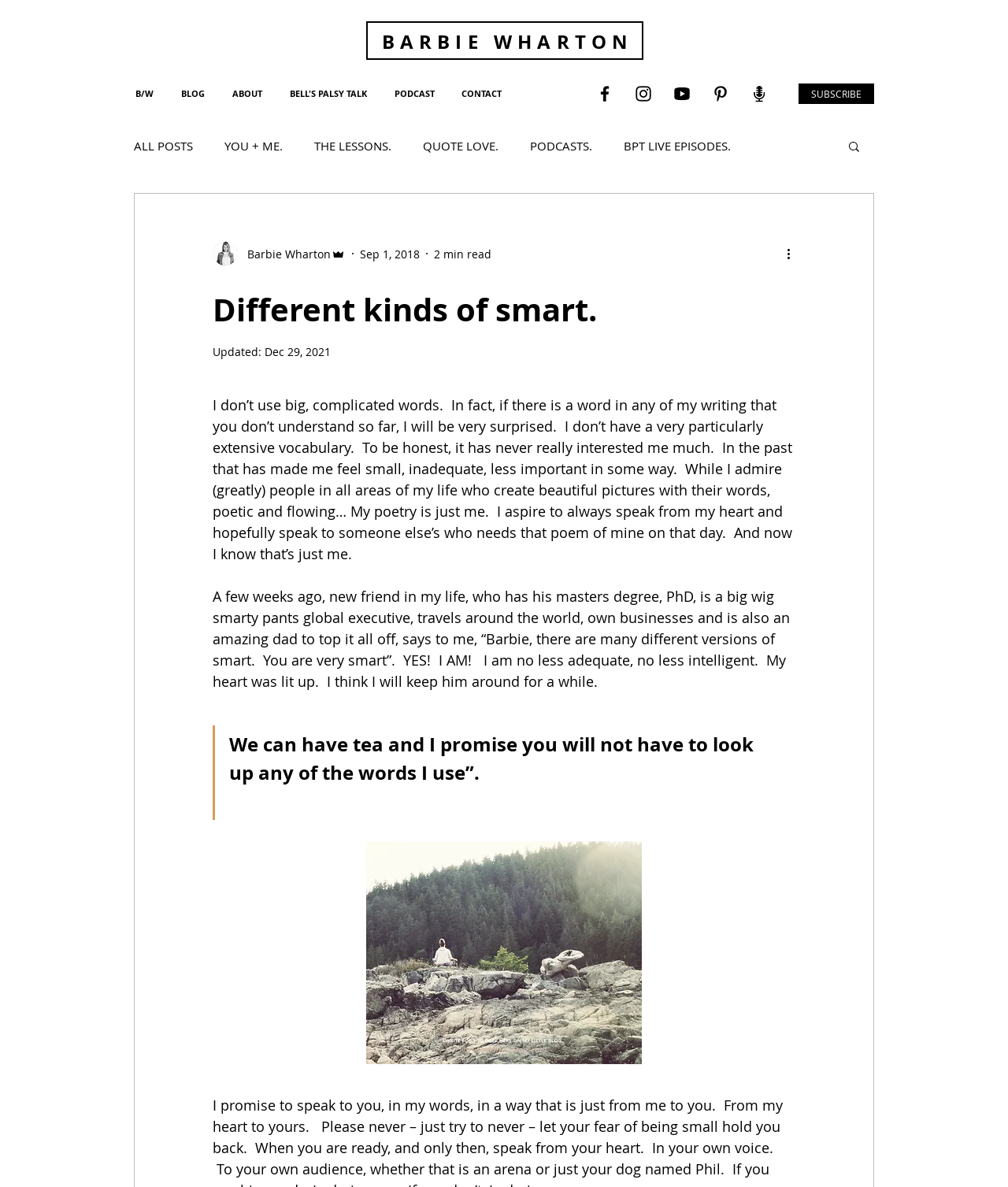Bounding box coordinates are given in the format (top-left x, top-left y, bottom-right x, bottom-right y). All values should be floating point numbers between 0 and 1. Provide the bounding box coordinate for the UI element described as: aria-label="More actions"

[0.778, 0.206, 0.797, 0.222]